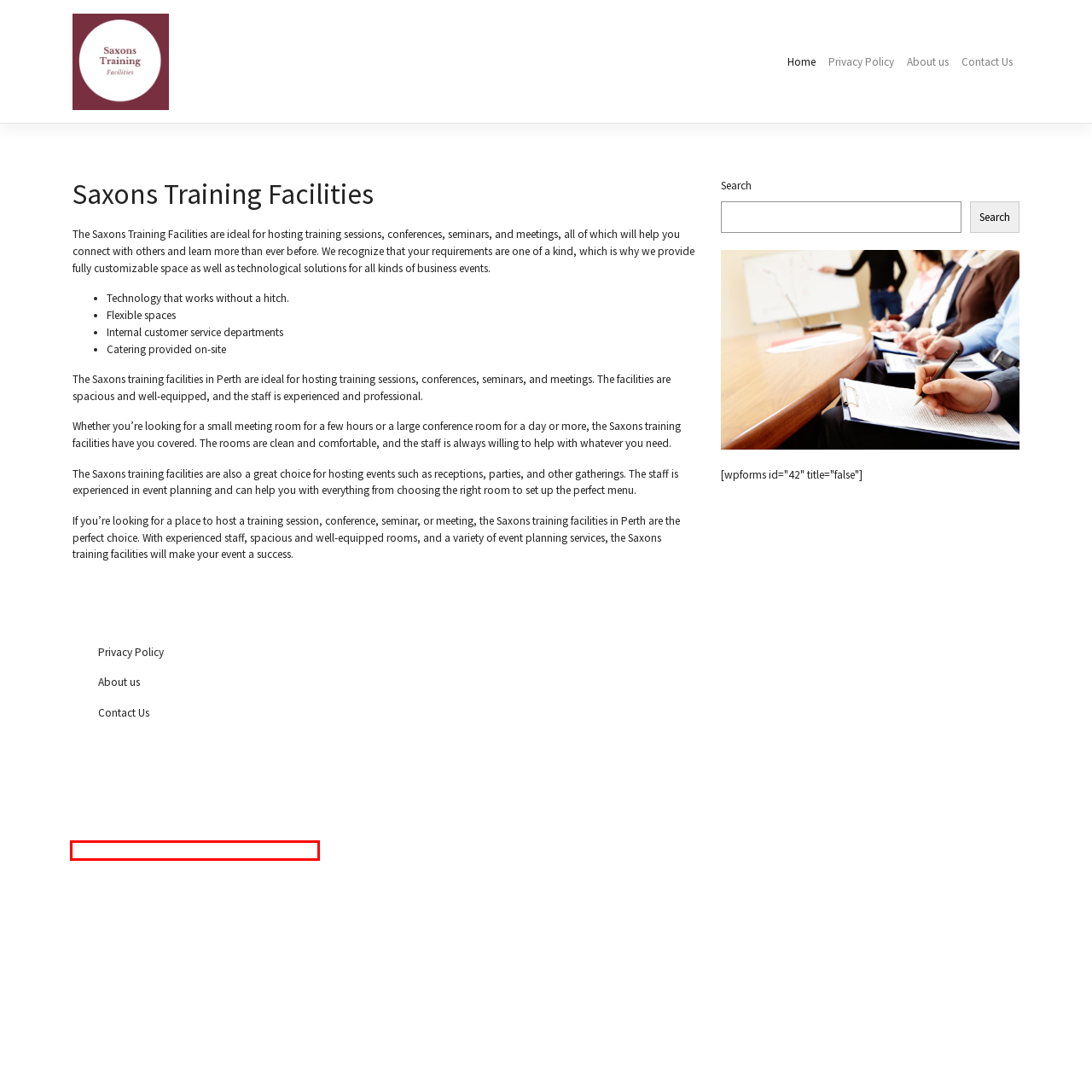You have a screenshot showing a webpage with a red bounding box around a UI element. Choose the webpage description that best matches the new page after clicking the highlighted element. Here are the options:
A. Mould Removal Melbourne - Best Specialist for Mould Inspection
B. About us - Saxons Training Facilities
C. Contact Us - Saxons Training Facilities
D. How to Remove Black Mould - Saxons Training Facilities
E. What is the Cost of Drafting Services in Perth? - Saxons Training Facilities
F. Longspan Shelving Australia - Heavy Duty Long Span Racking
G. Importance of Regular Aircon Cleaning for a Healthy Home - WA Housing Hub
H. Privacy Policy - Saxons Training Facilities

A